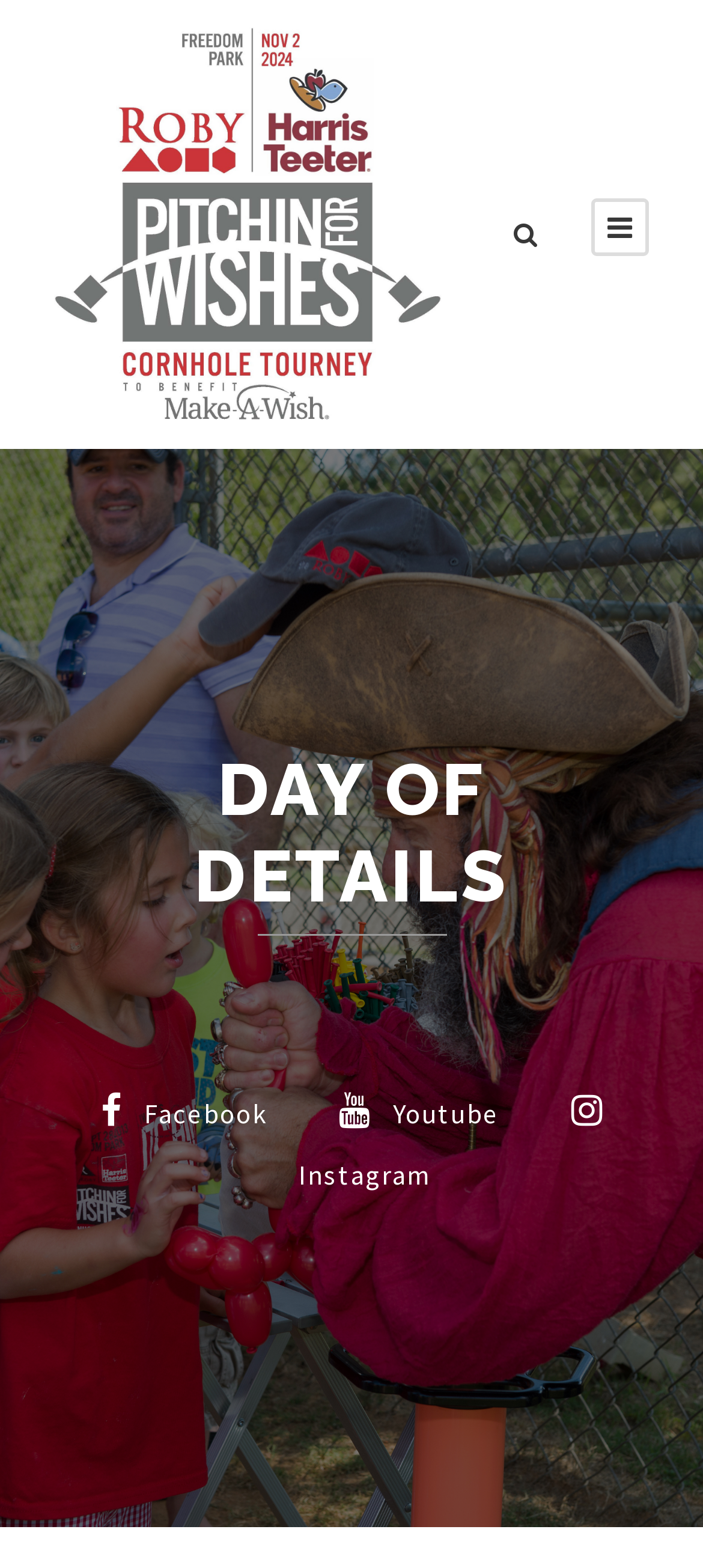With reference to the screenshot, provide a detailed response to the question below:
What is the position of the Facebook link?

I compared the y1 and y2 coordinates of the Facebook link with other elements and found that it has a relatively small y1 value, which means it is located at the top. Also, its x1 value is smaller than the x1 value of the Youtube link, so it is located on the left side.